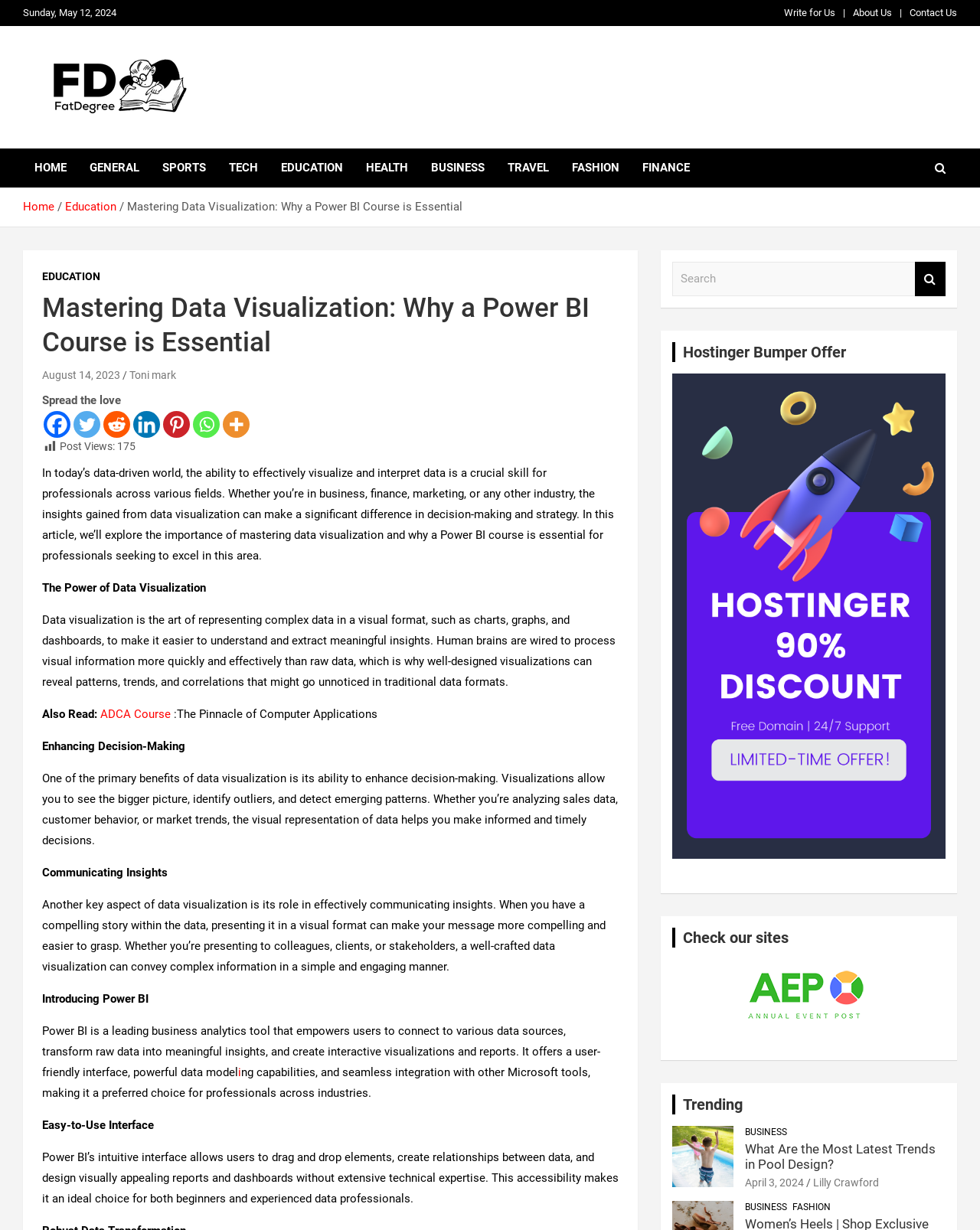Kindly provide the bounding box coordinates of the section you need to click on to fulfill the given instruction: "Click on the 'EDUCATION' link".

[0.275, 0.121, 0.362, 0.153]